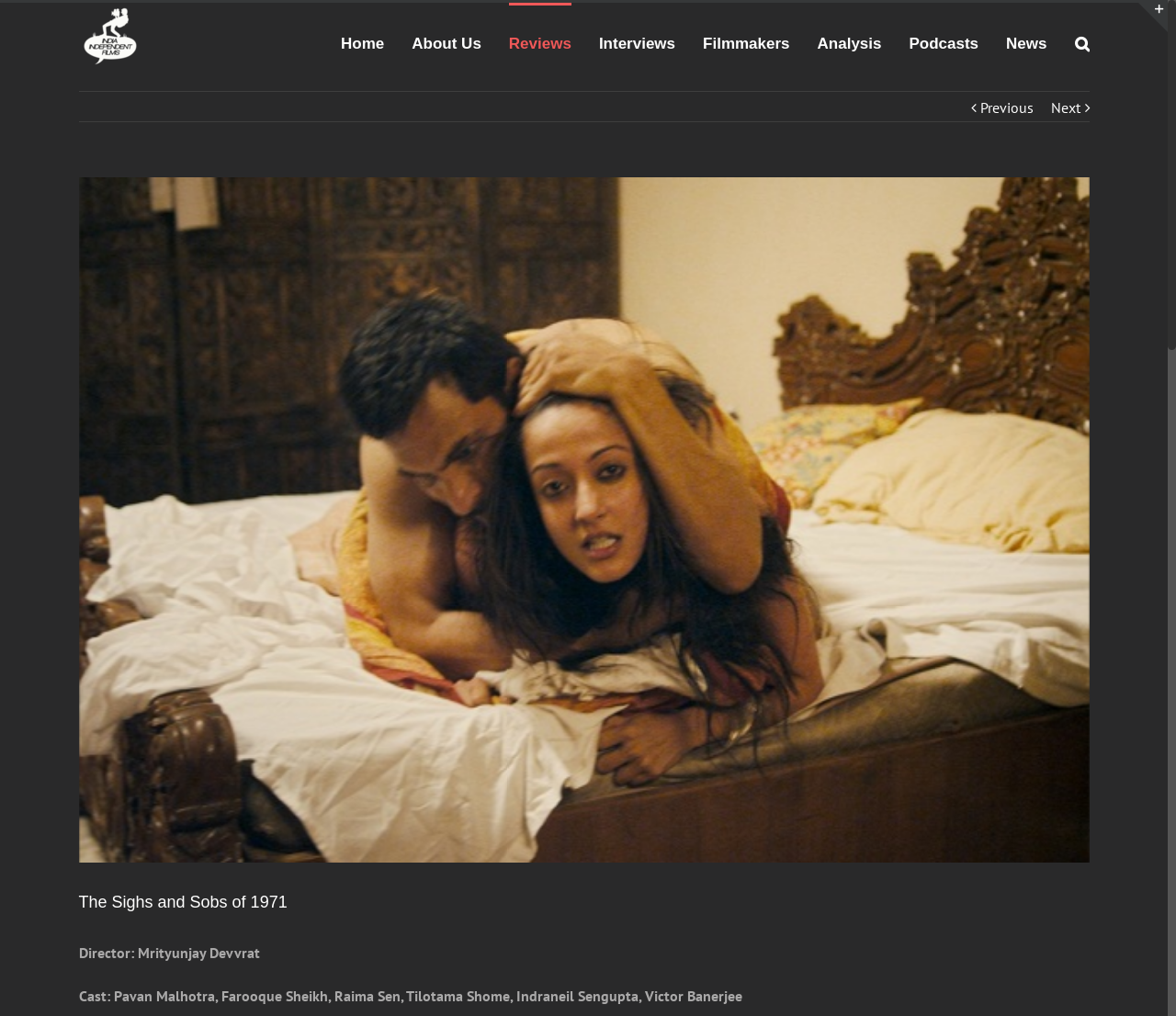Specify the bounding box coordinates of the area to click in order to execute this command: 'read the analysis'. The coordinates should consist of four float numbers ranging from 0 to 1, and should be formatted as [left, top, right, bottom].

[0.695, 0.003, 0.75, 0.08]